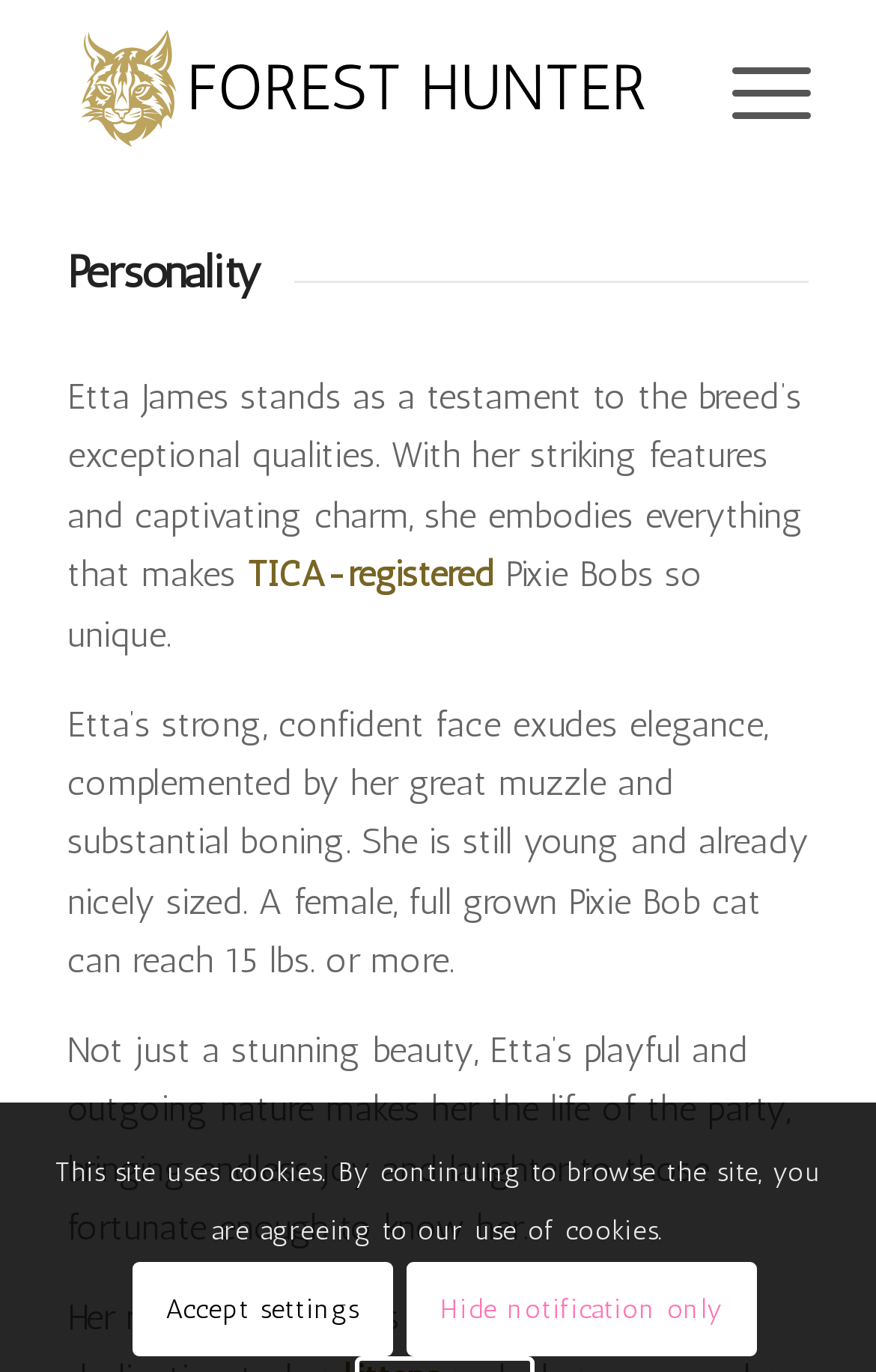Extract the bounding box coordinates for the HTML element that matches this description: "Hide notification only". The coordinates should be four float numbers between 0 and 1, i.e., [left, top, right, bottom].

[0.464, 0.919, 0.865, 0.989]